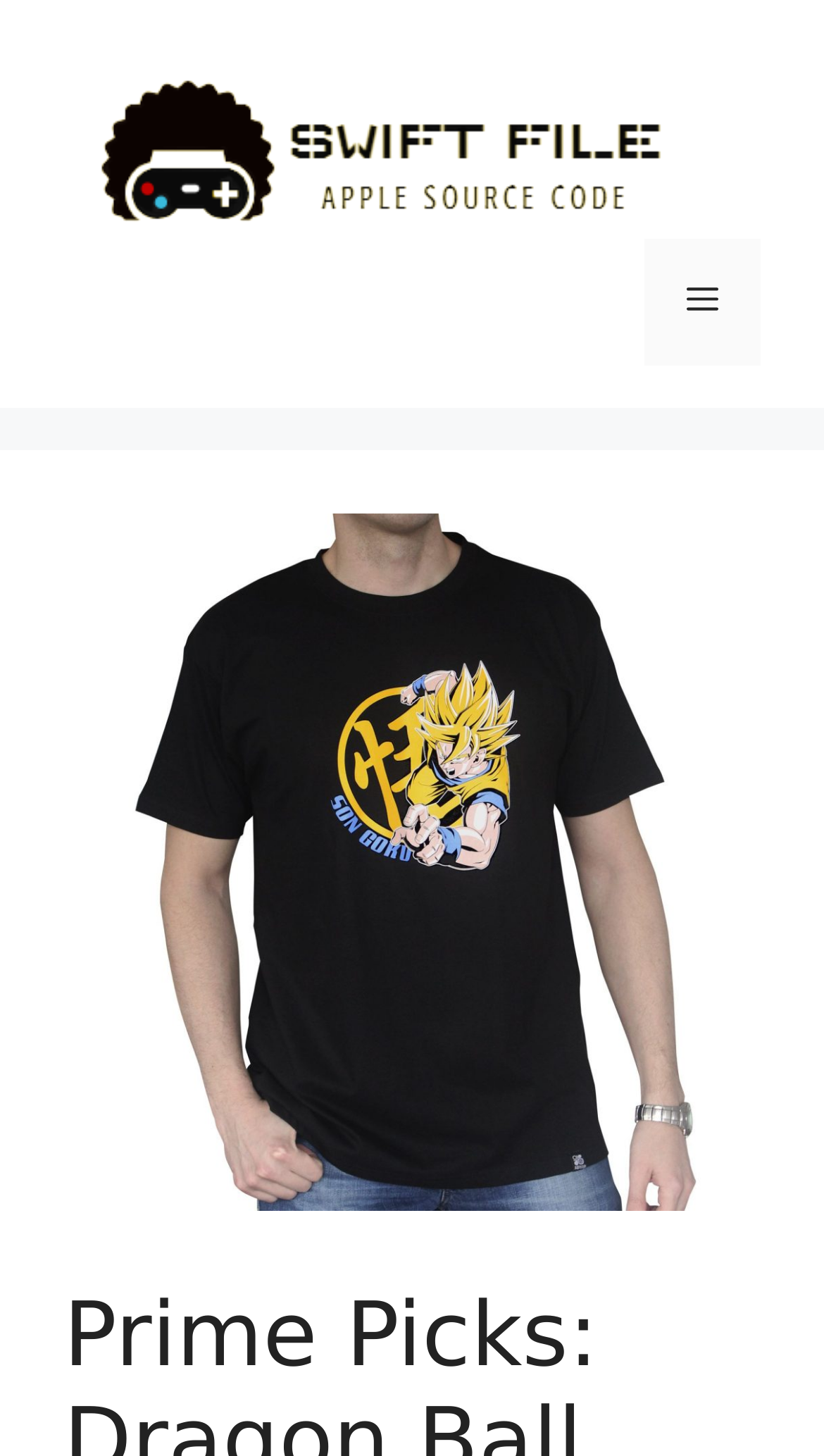From the given element description: "Menu", find the bounding box for the UI element. Provide the coordinates as four float numbers between 0 and 1, in the order [left, top, right, bottom].

[0.782, 0.163, 0.923, 0.25]